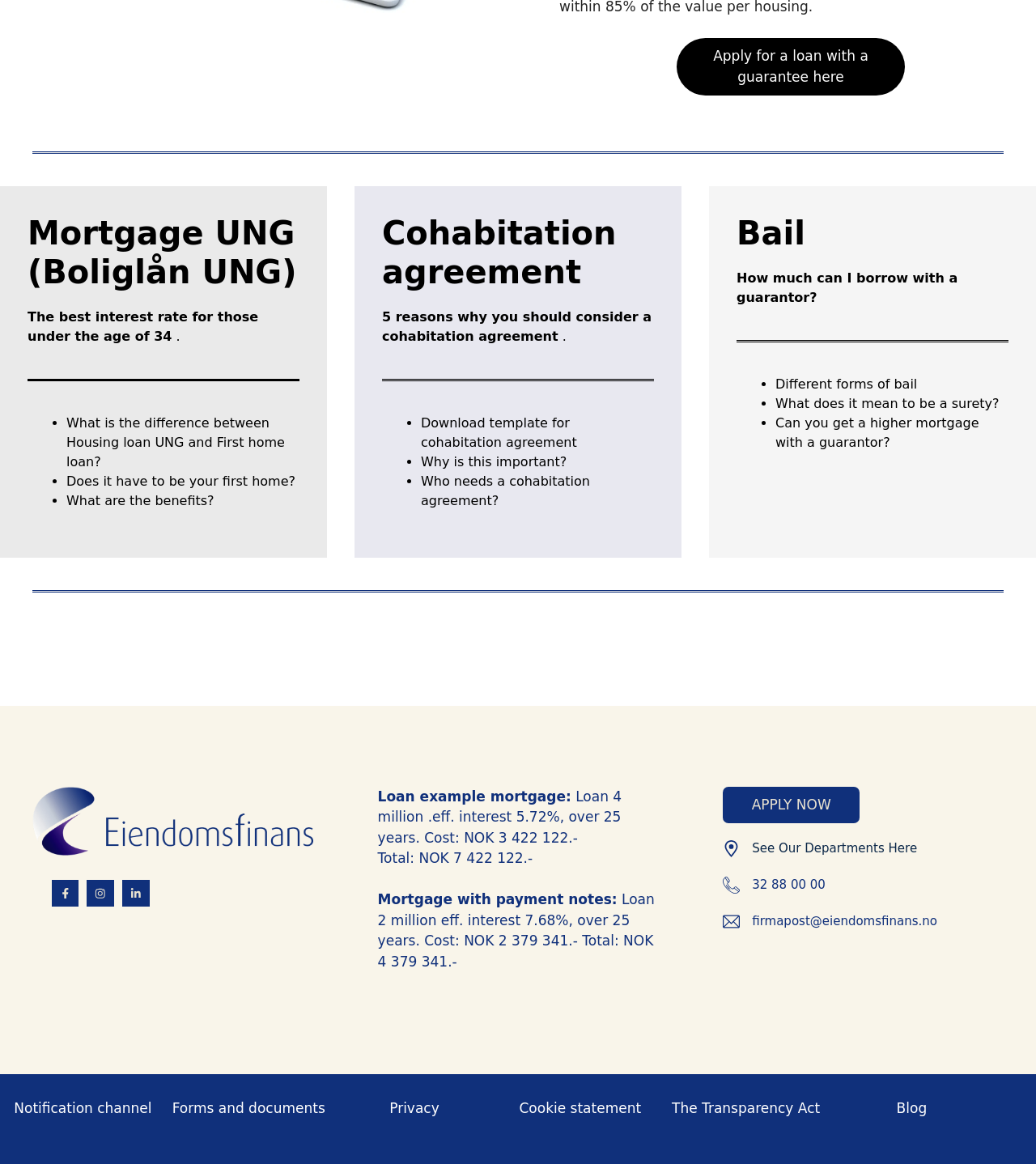How much can I borrow with a guarantor? Please answer the question using a single word or phrase based on the image.

Unknown